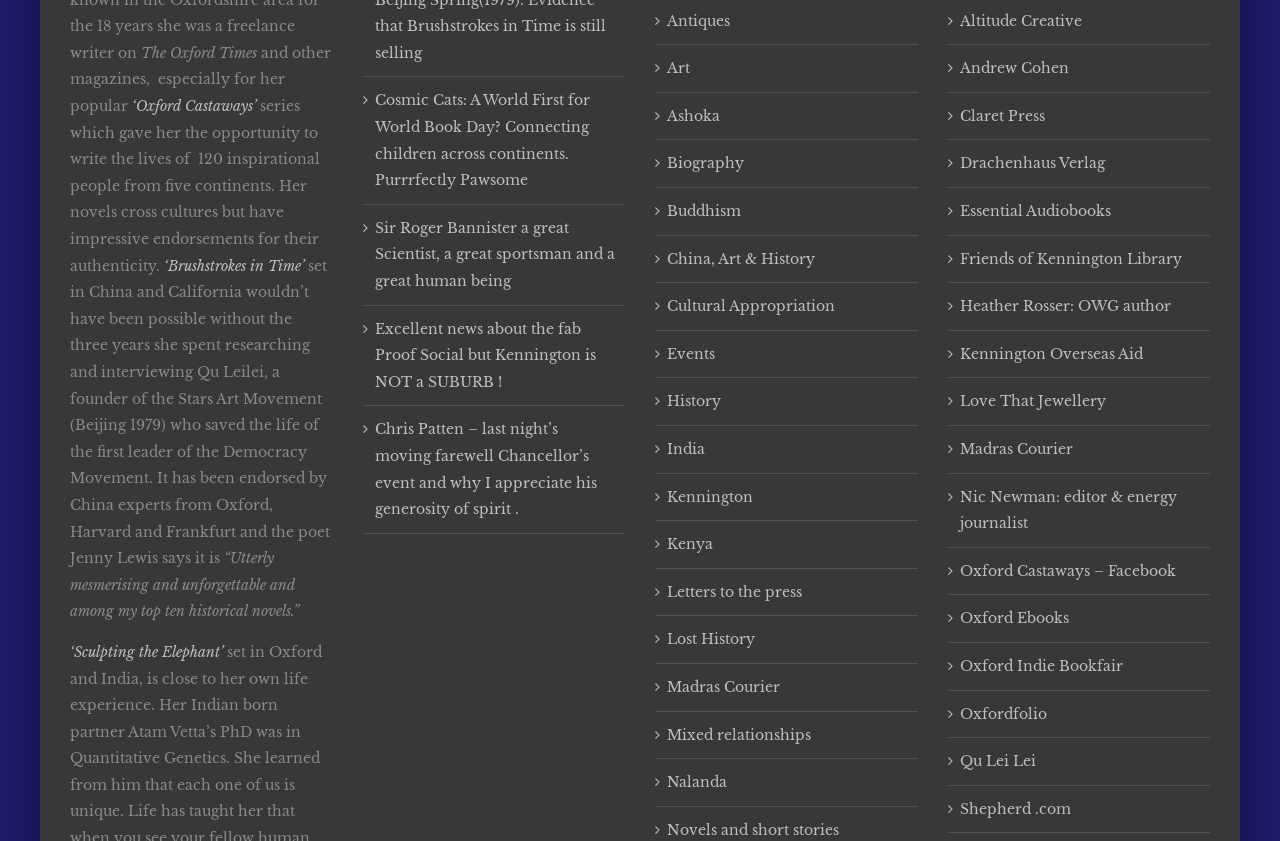Find the bounding box coordinates of the area that needs to be clicked in order to achieve the following instruction: "Visit 'Oxfordfolio'". The coordinates should be specified as four float numbers between 0 and 1, i.e., [left, top, right, bottom].

[0.75, 0.833, 0.938, 0.865]